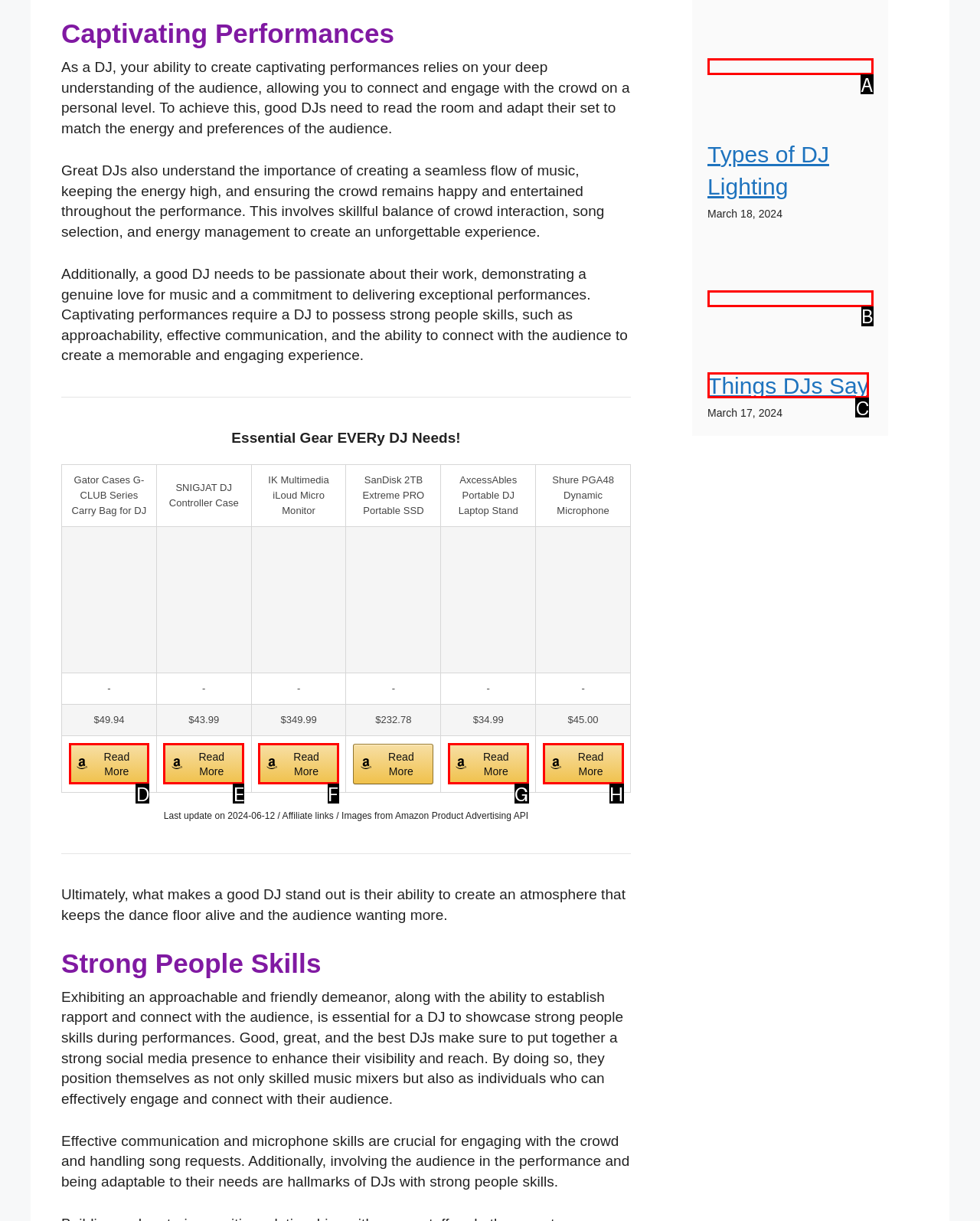Identify the correct HTML element to click to accomplish this task: Learn about DJ phrases and expressions
Respond with the letter corresponding to the correct choice.

B